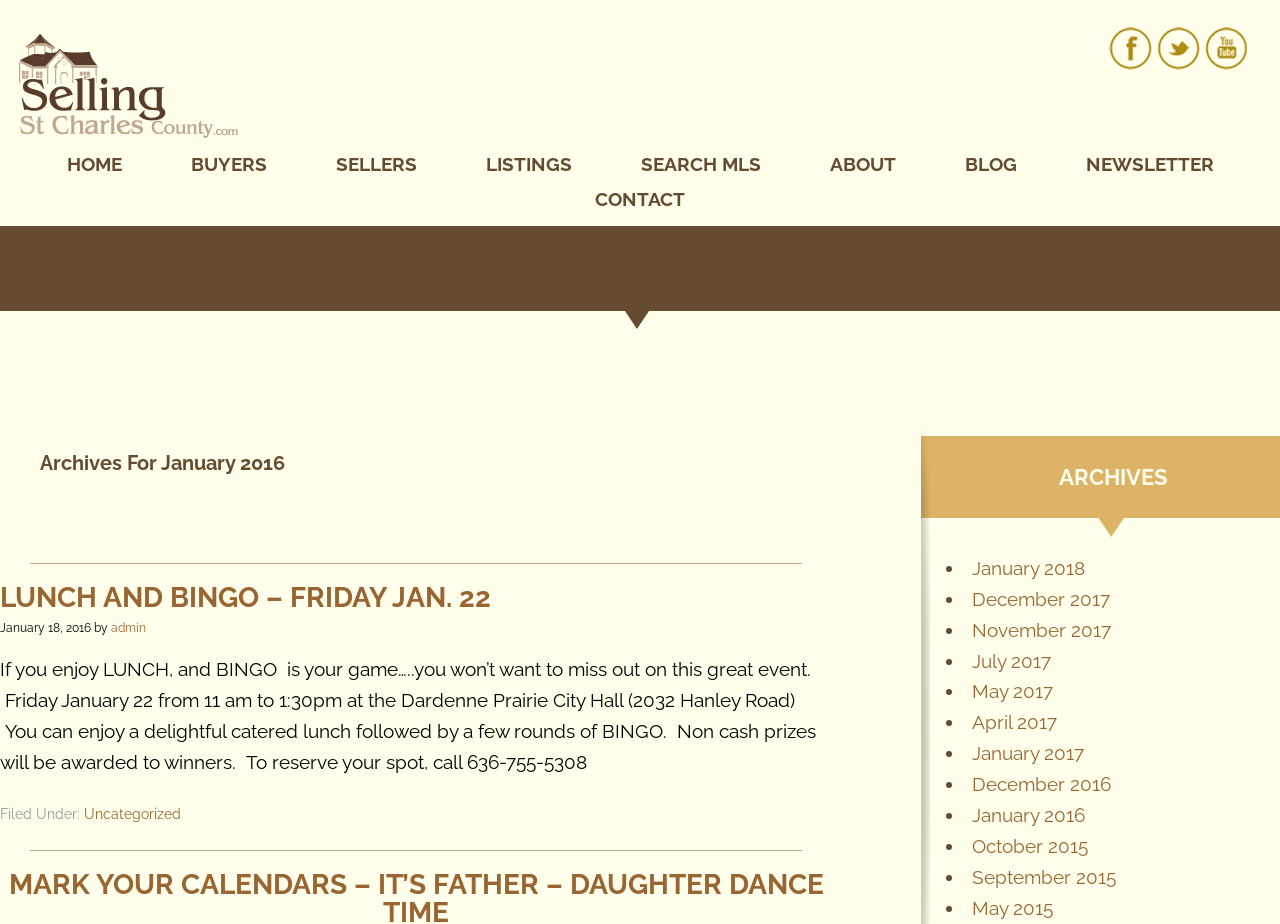Provide the bounding box coordinates for the UI element that is described by this text: "November 2017". The coordinates should be in the form of four float numbers between 0 and 1: [left, top, right, bottom].

[0.759, 0.67, 0.868, 0.693]